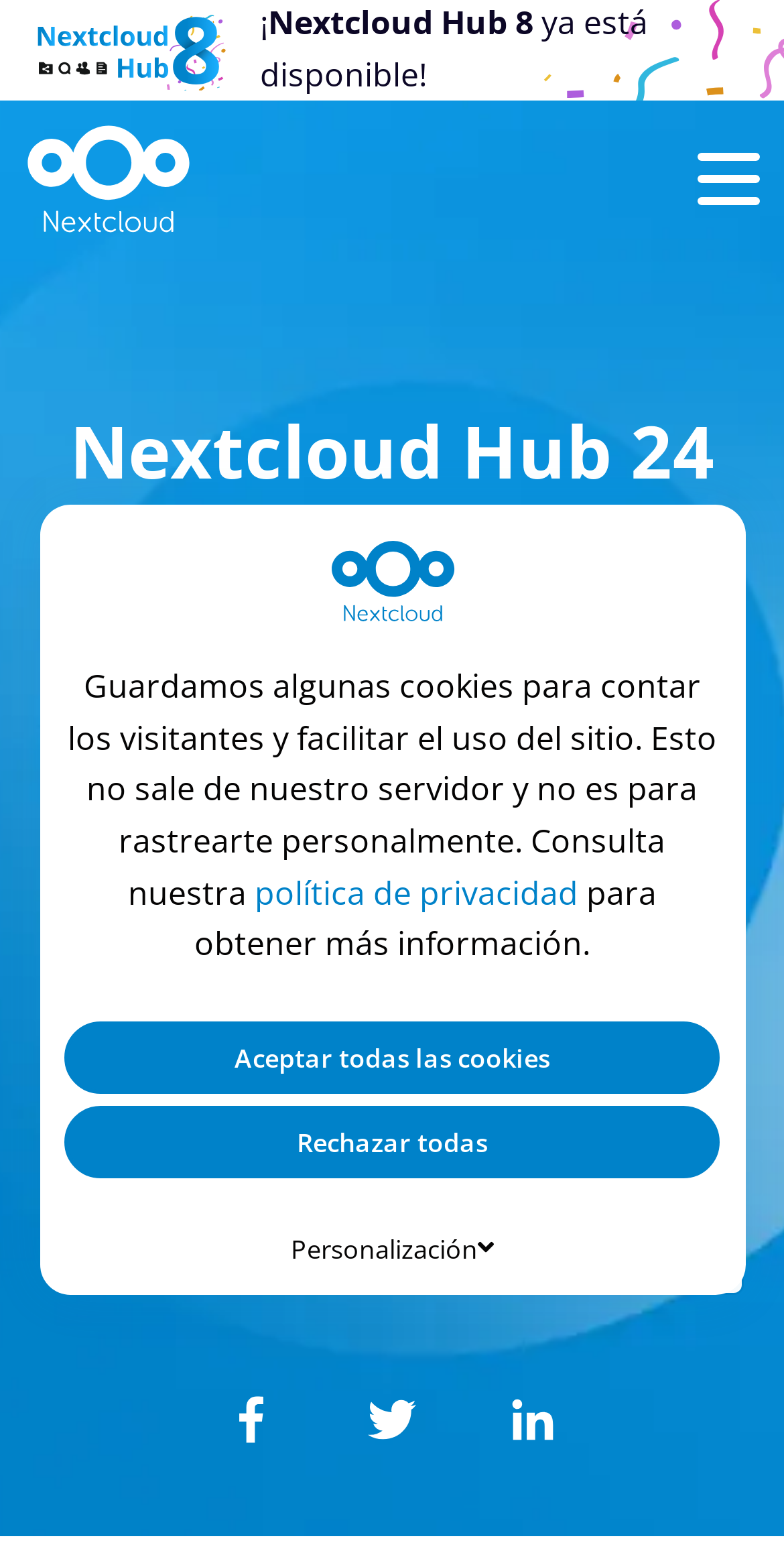Highlight the bounding box coordinates of the element that should be clicked to carry out the following instruction: "Share on Facebook". The coordinates must be given as four float numbers ranging from 0 to 1, i.e., [left, top, right, bottom].

[0.269, 0.881, 0.372, 0.932]